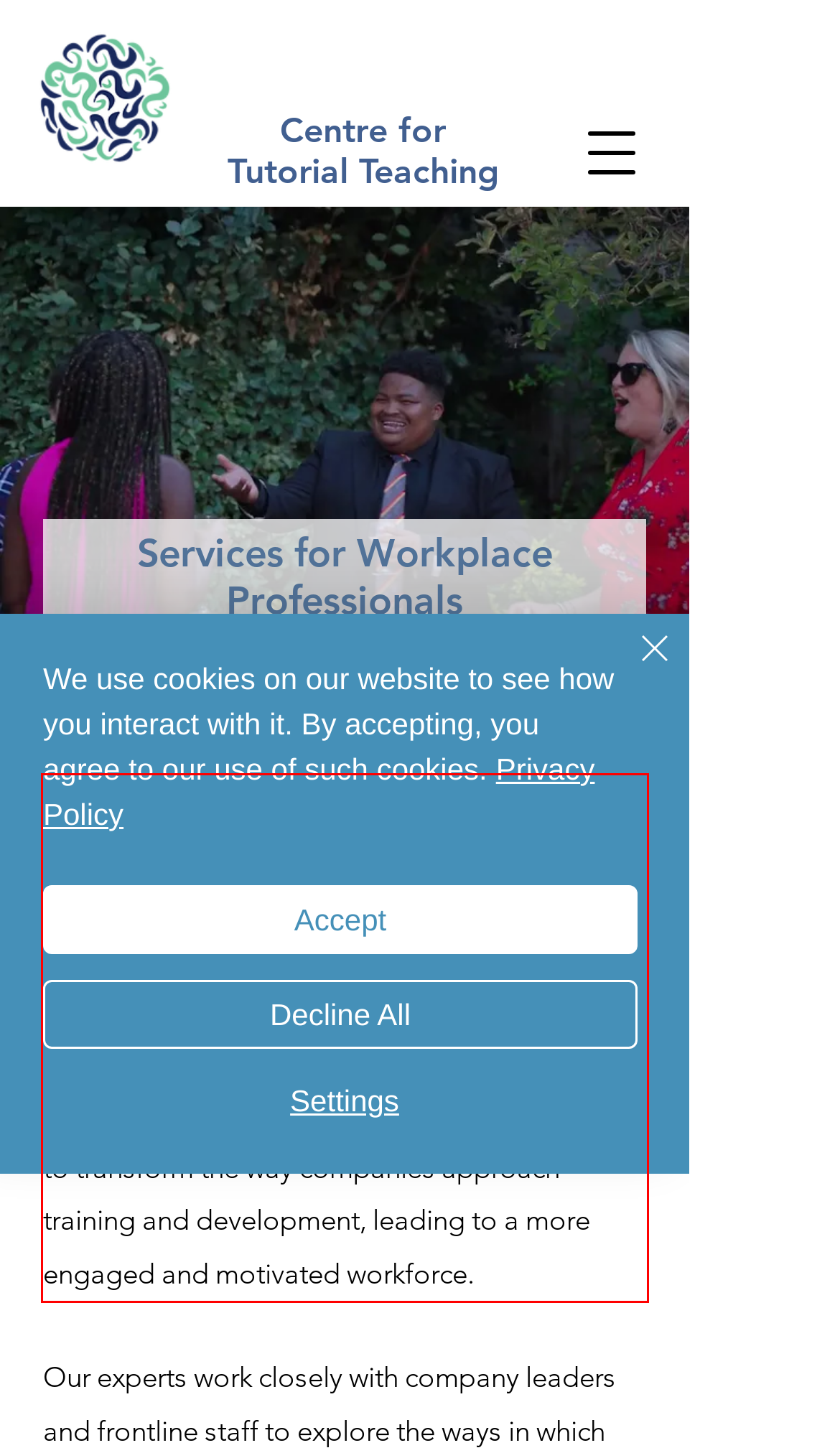Given the screenshot of a webpage, identify the red rectangle bounding box and recognize the text content inside it, generating the extracted text.

At CTT, we understand the importance of developing critical thinking, analysis, and interpersonal skills in the modern workplace. The tutorial method is a proven approach to developing these key skills and has been used successfully in educational institutions for many years. At CTT, we believe that it has the potential to transform the way companies approach training and development, leading to a more engaged and motivated workforce.